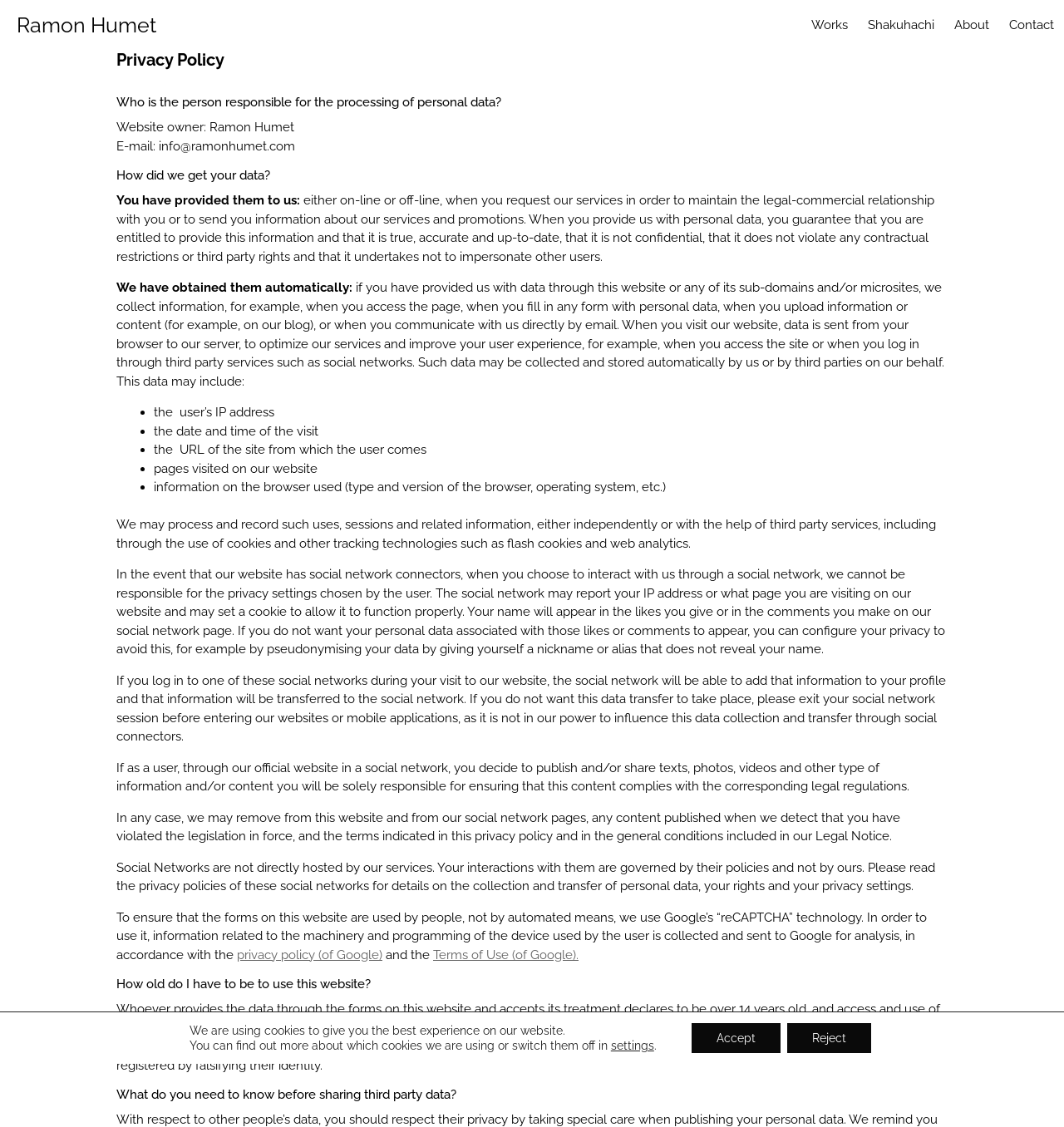Can you give a detailed response to the following question using the information from the image? What is the purpose of reCAPTCHA?

The static text 'To ensure that the forms on this website are used by people, not by automated means, we use Google’s “reCAPTCHA” technology.' explains that the purpose of reCAPTCHA is to prevent automated means from using the forms on the website.